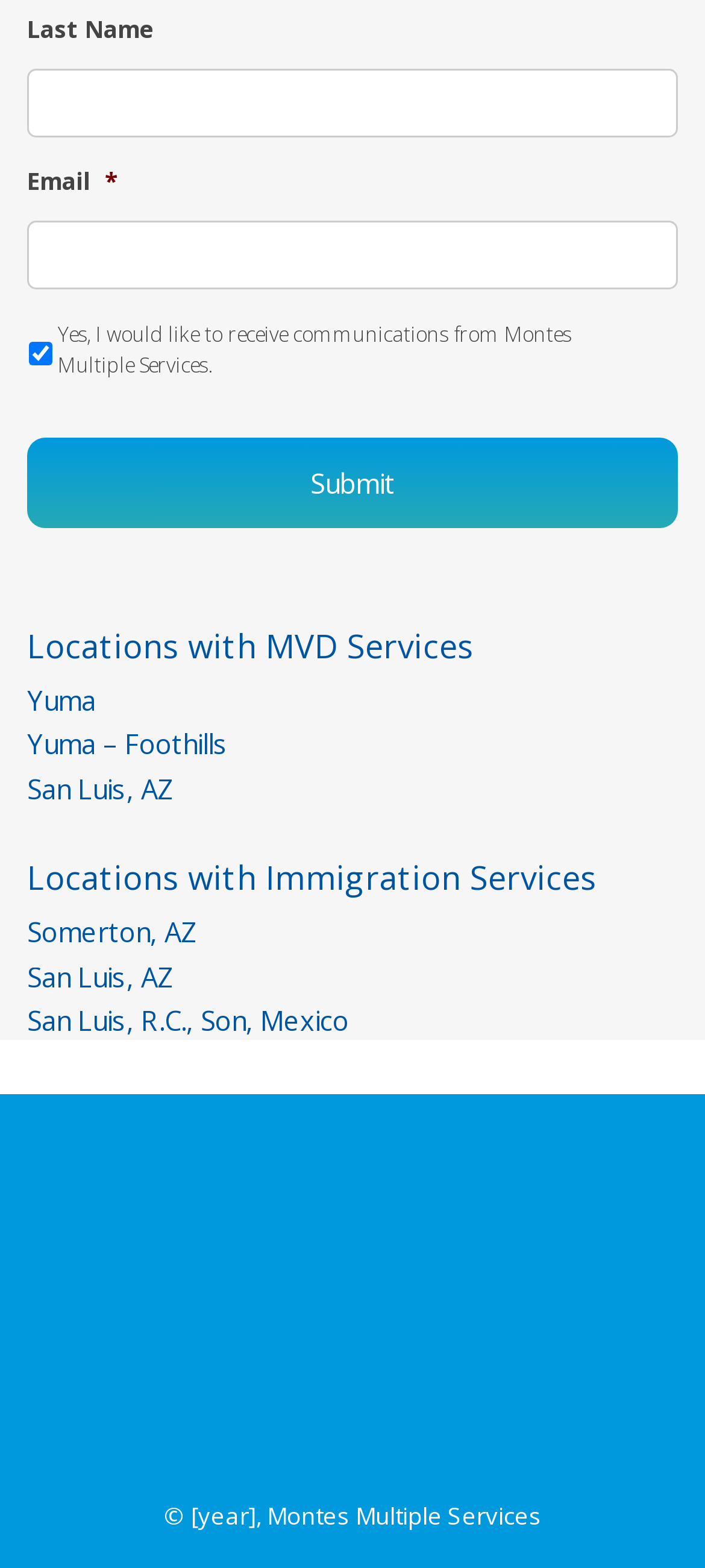Locate the bounding box coordinates of the area that needs to be clicked to fulfill the following instruction: "Visit the Yuma location". The coordinates should be in the format of four float numbers between 0 and 1, namely [left, top, right, bottom].

[0.038, 0.435, 0.136, 0.458]